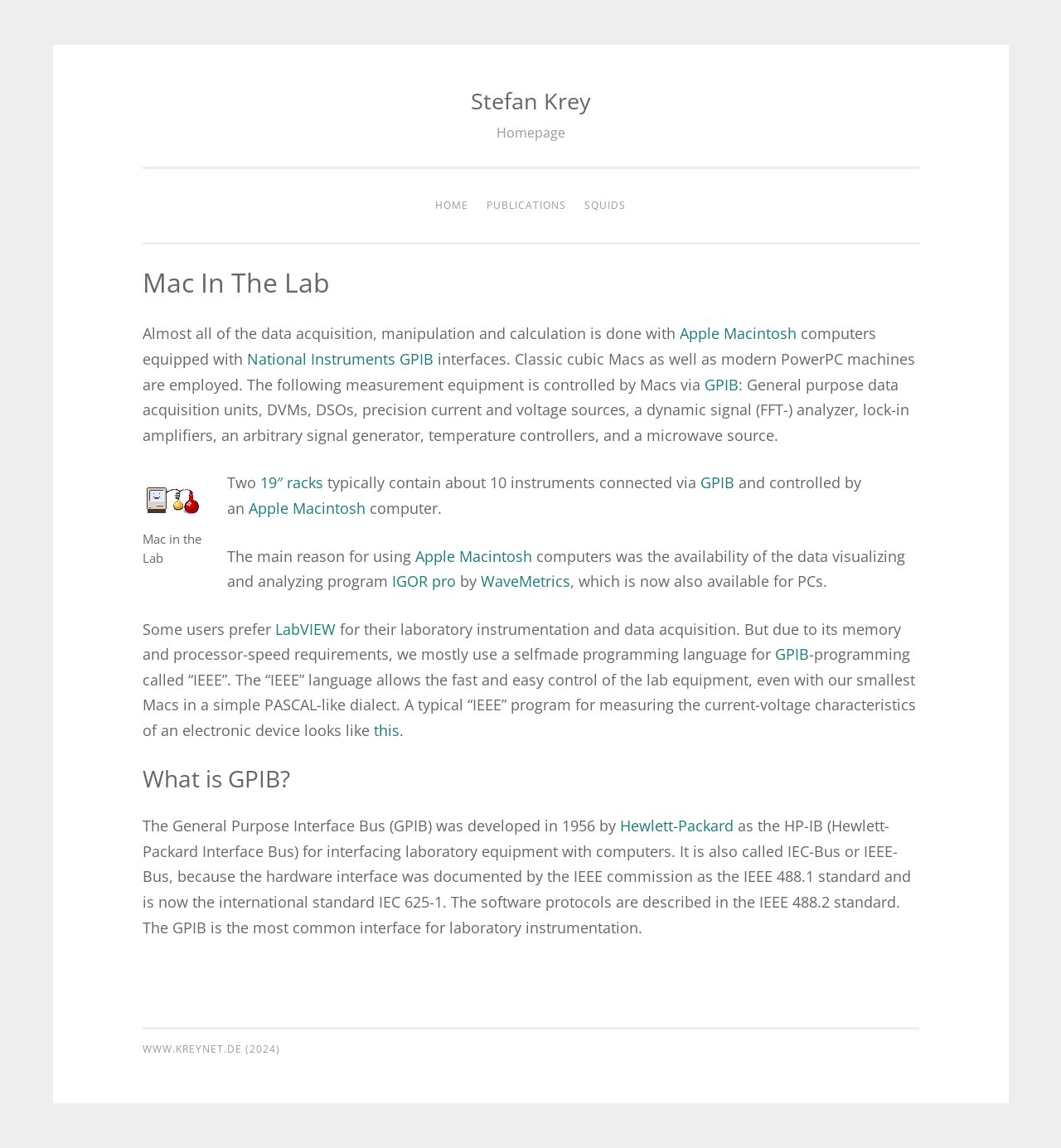Please identify the bounding box coordinates of the clickable element to fulfill the following instruction: "Click on the 'Apple Macintosh' link". The coordinates should be four float numbers between 0 and 1, i.e., [left, top, right, bottom].

[0.64, 0.282, 0.75, 0.299]